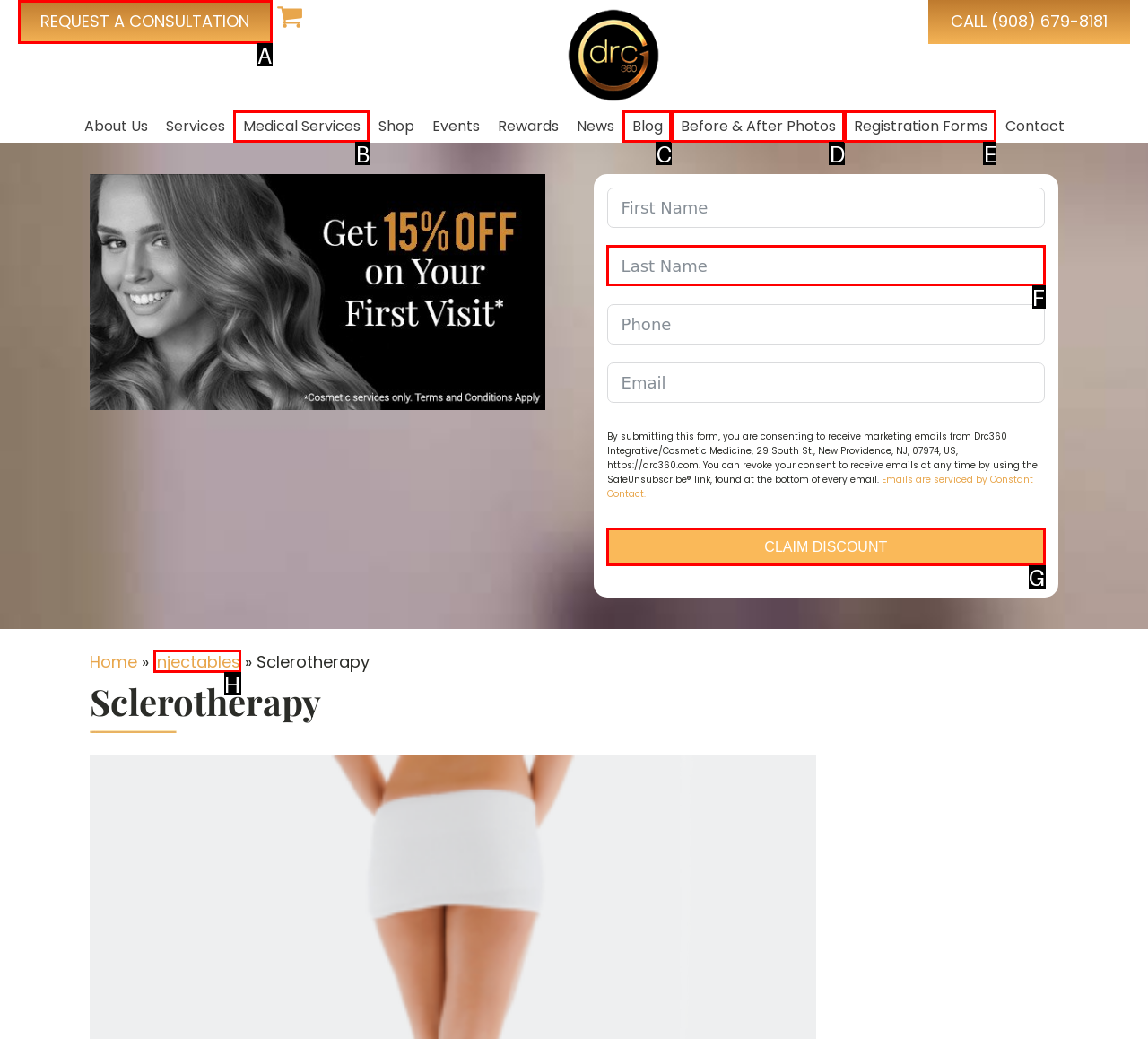Identify which HTML element should be clicked to fulfill this instruction: Request a consultation Reply with the correct option's letter.

A